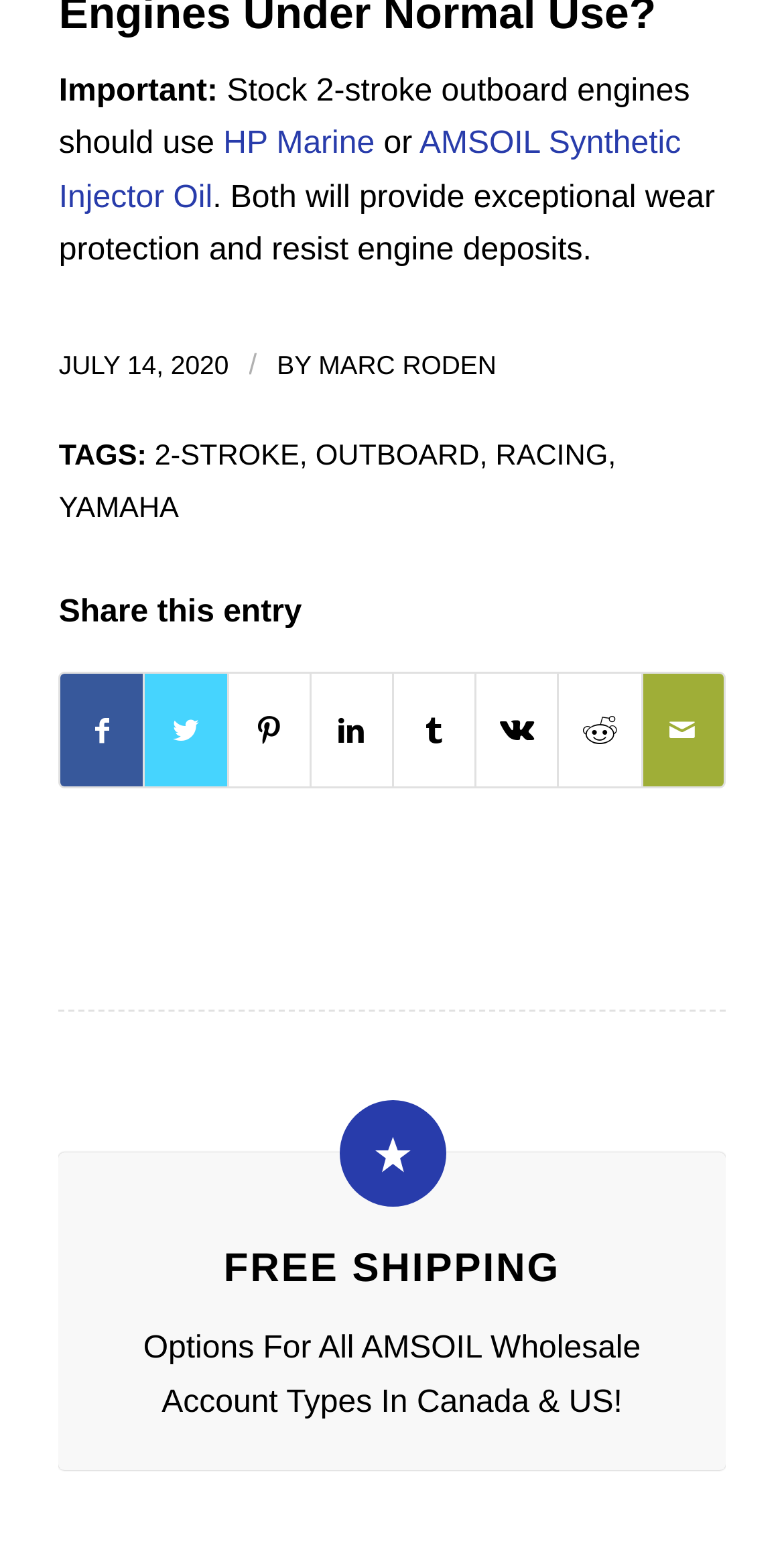Please determine the bounding box coordinates of the element's region to click in order to carry out the following instruction: "Share on Facebook". The coordinates should be four float numbers between 0 and 1, i.e., [left, top, right, bottom].

[0.078, 0.431, 0.183, 0.504]